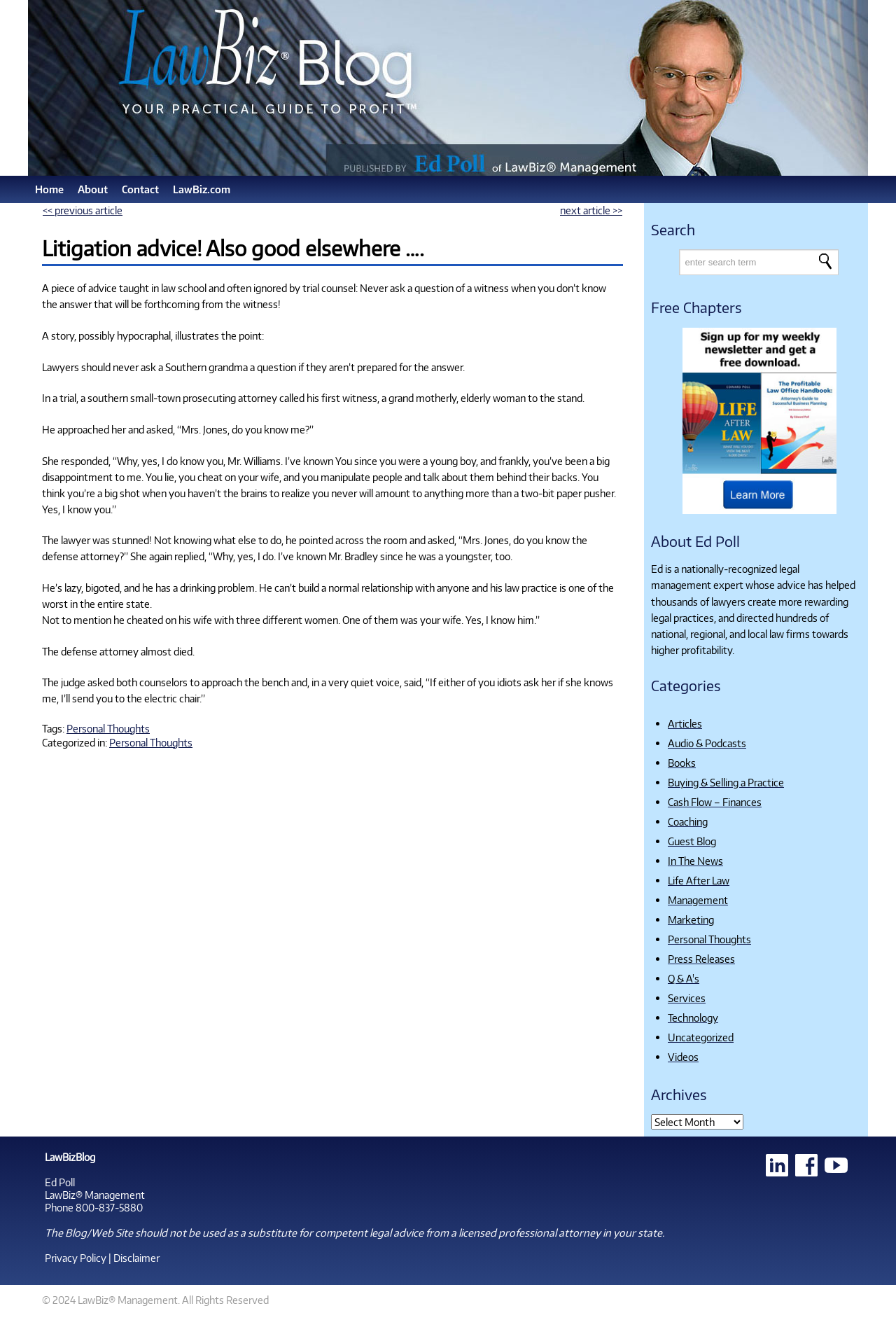What is Ed Poll's profession?
Please utilize the information in the image to give a detailed response to the question.

Ed Poll's profession can be determined by reading the static text 'Ed is a nationally-recognized legal management expert...' which is located in the About Ed Poll section.